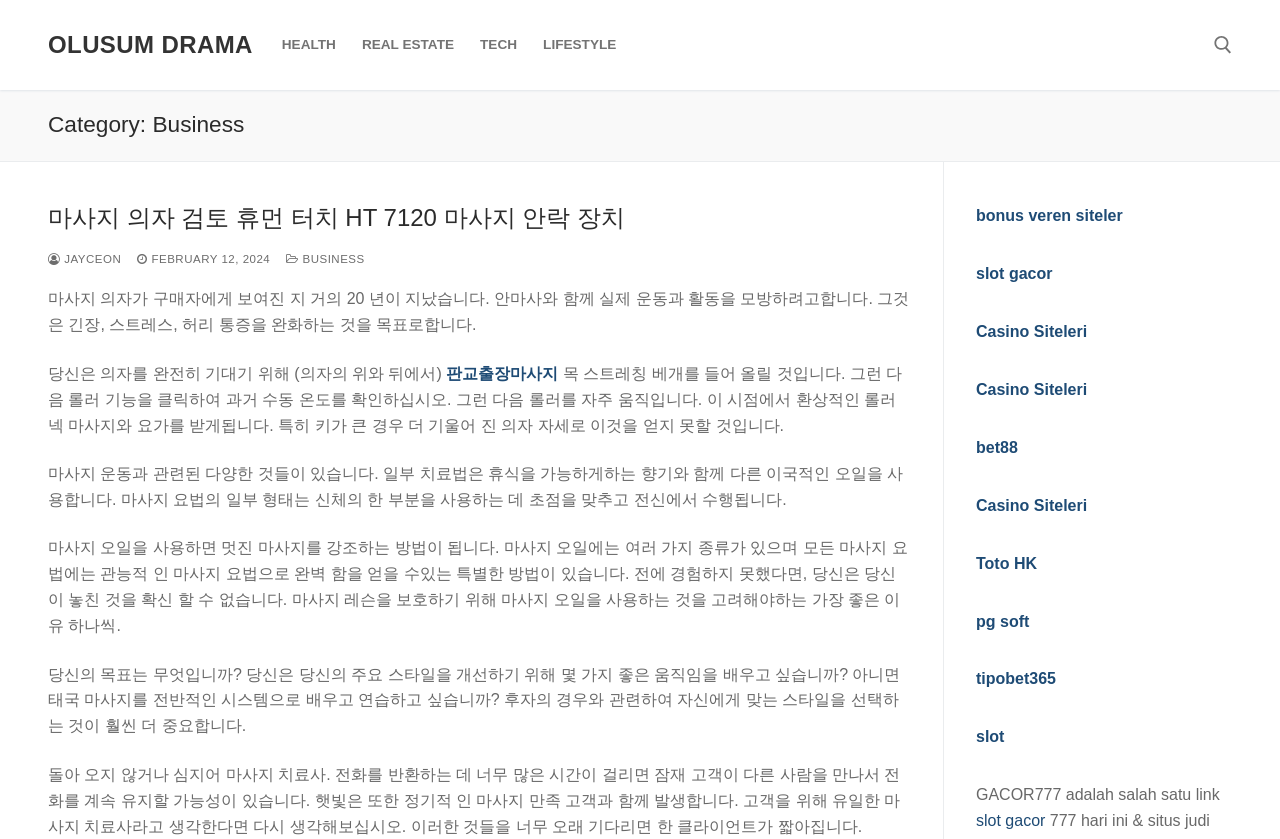Locate the bounding box coordinates of the item that should be clicked to fulfill the instruction: "Check out bonus veren siteler".

[0.762, 0.247, 0.877, 0.267]